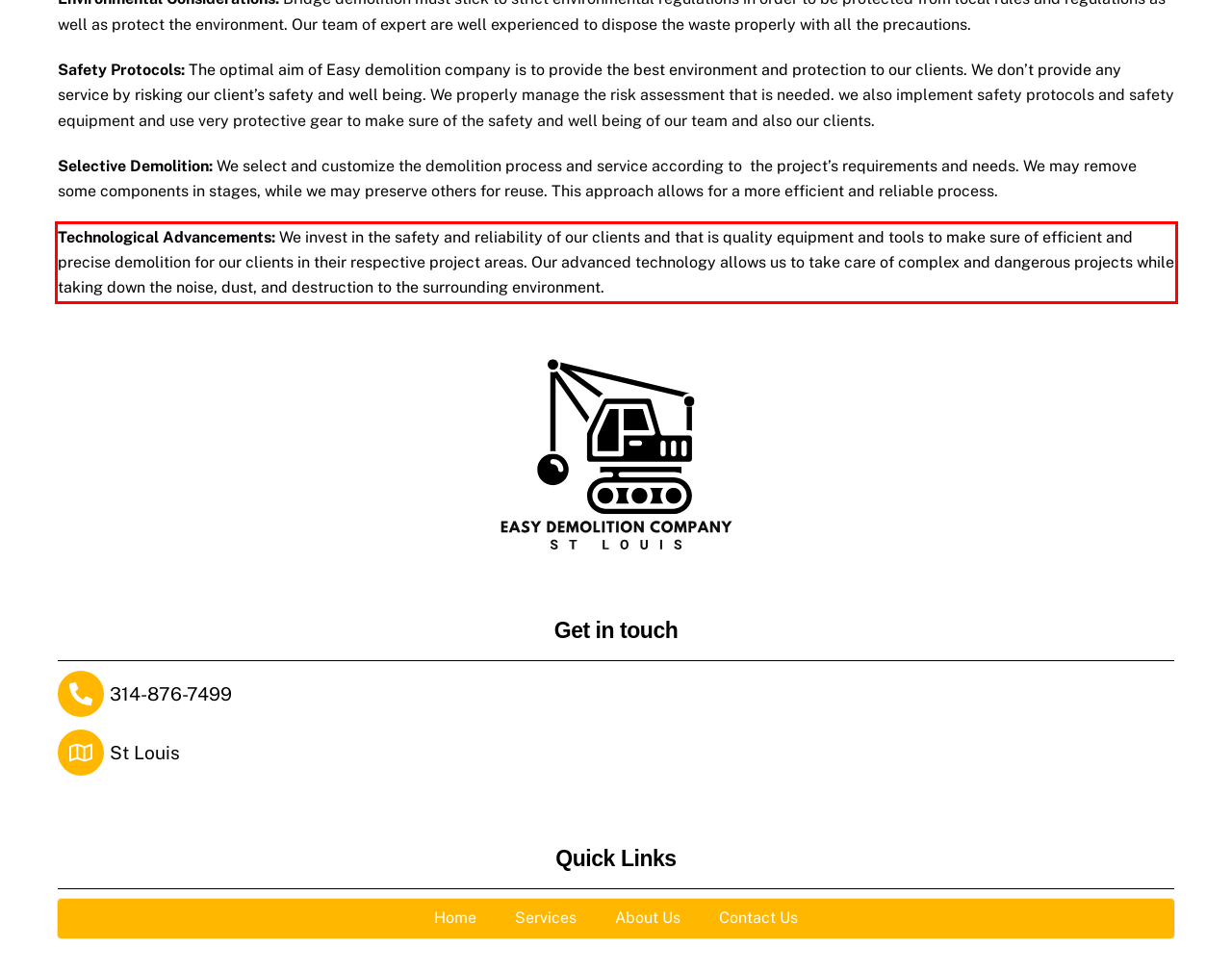Examine the webpage screenshot and use OCR to obtain the text inside the red bounding box.

Technological Advancements: We invest in the safety and reliability of our clients and that is quality equipment and tools to make sure of efficient and precise demolition for our clients in their respective project areas. Our advanced technology allows us to take care of complex and dangerous projects while taking down the noise, dust, and destruction to the surrounding environment.